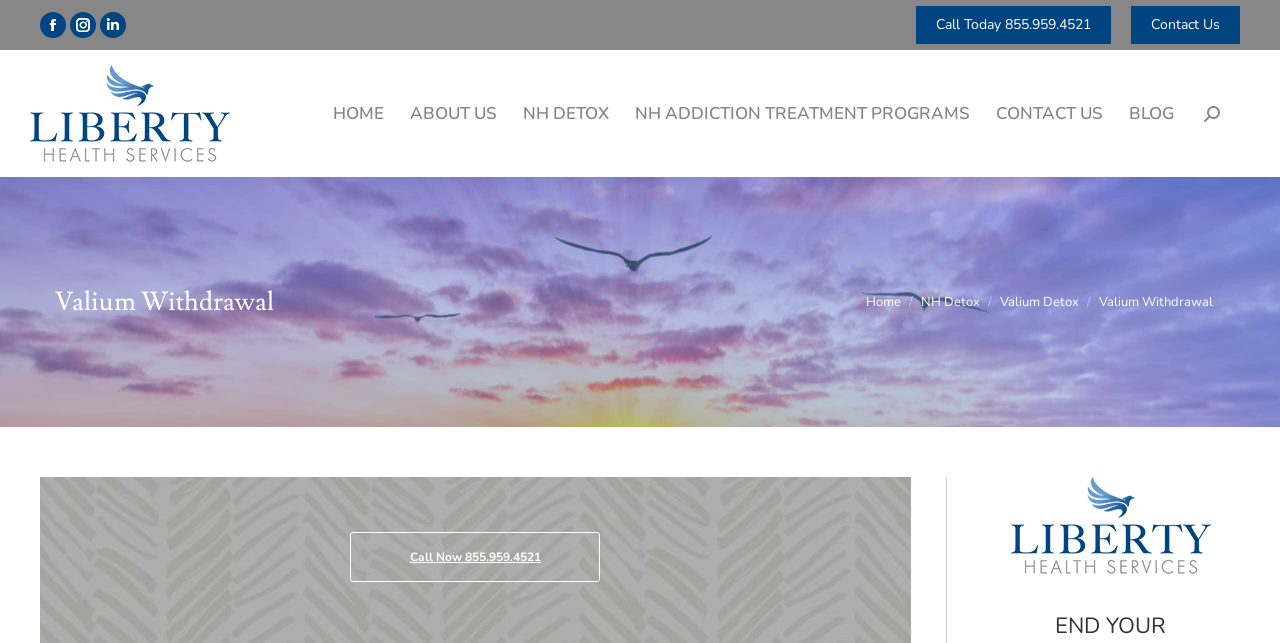What is the name of the health services organization?
Please answer the question with a single word or phrase, referencing the image.

Liberty Health Services